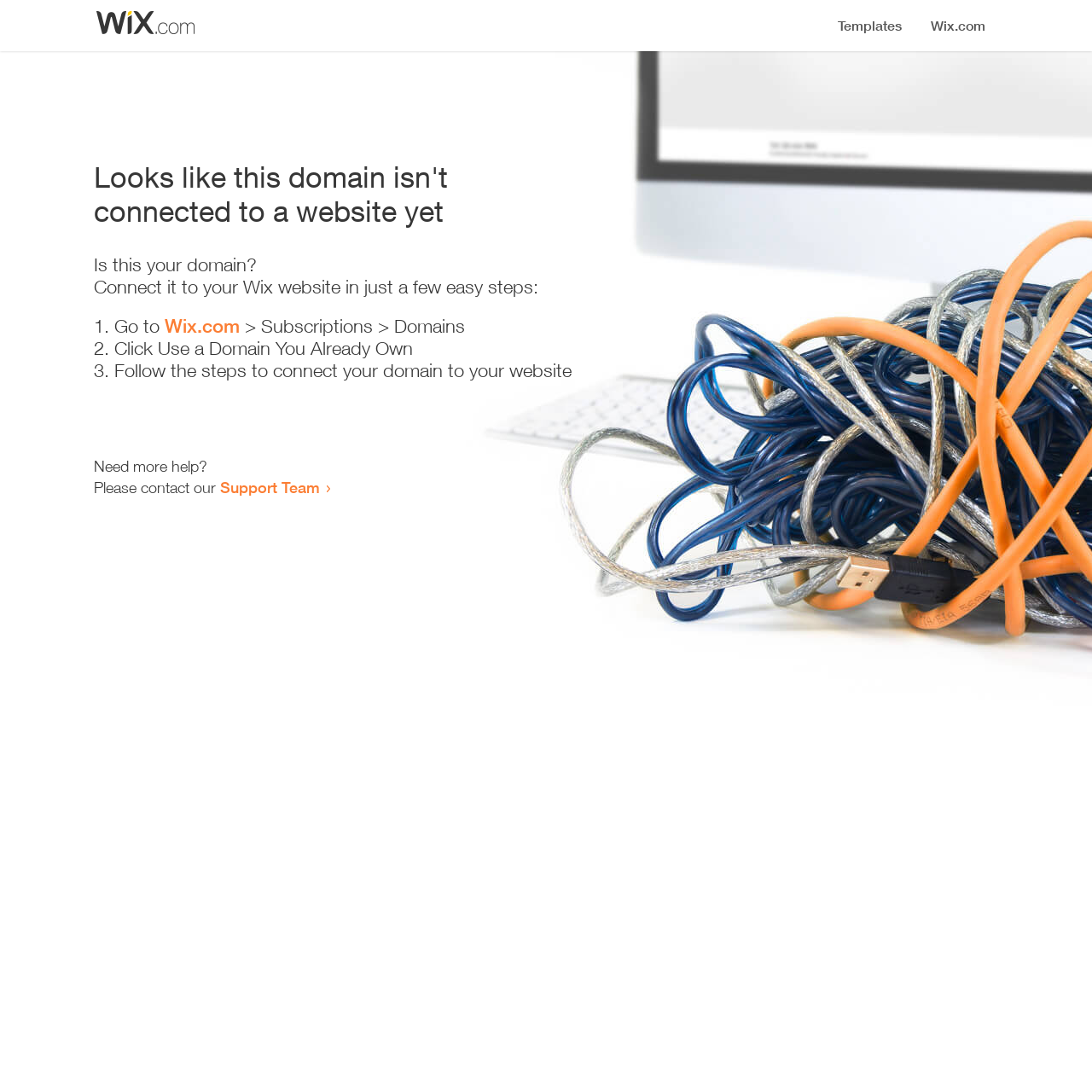Where can I get more help?
Offer a detailed and exhaustive answer to the question.

The webpage provides a link to the 'Support Team' where users can get more help, as stated in the text 'Need more help? Please contact our Support Team'.